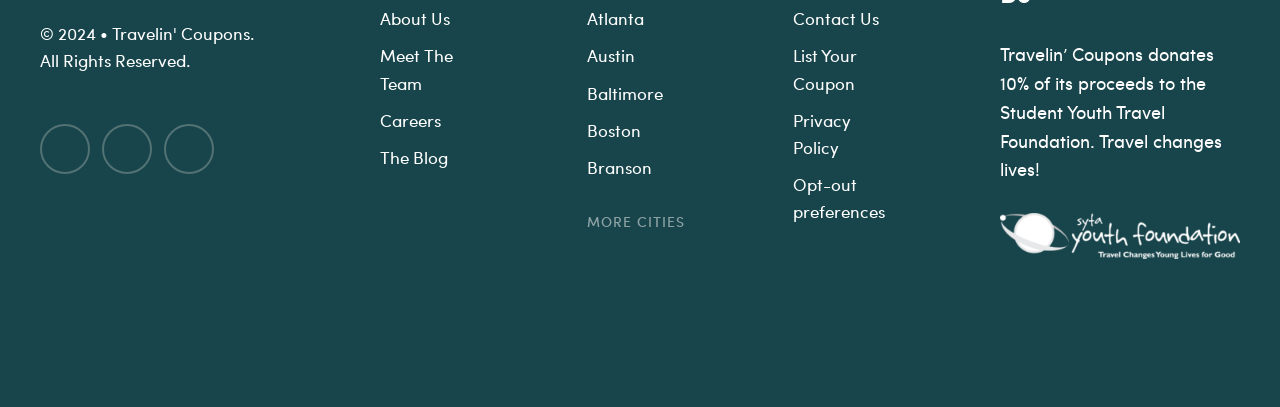Determine the bounding box coordinates of the clickable element to complete this instruction: "Contact via email". Provide the coordinates in the format of four float numbers between 0 and 1, [left, top, right, bottom].

None